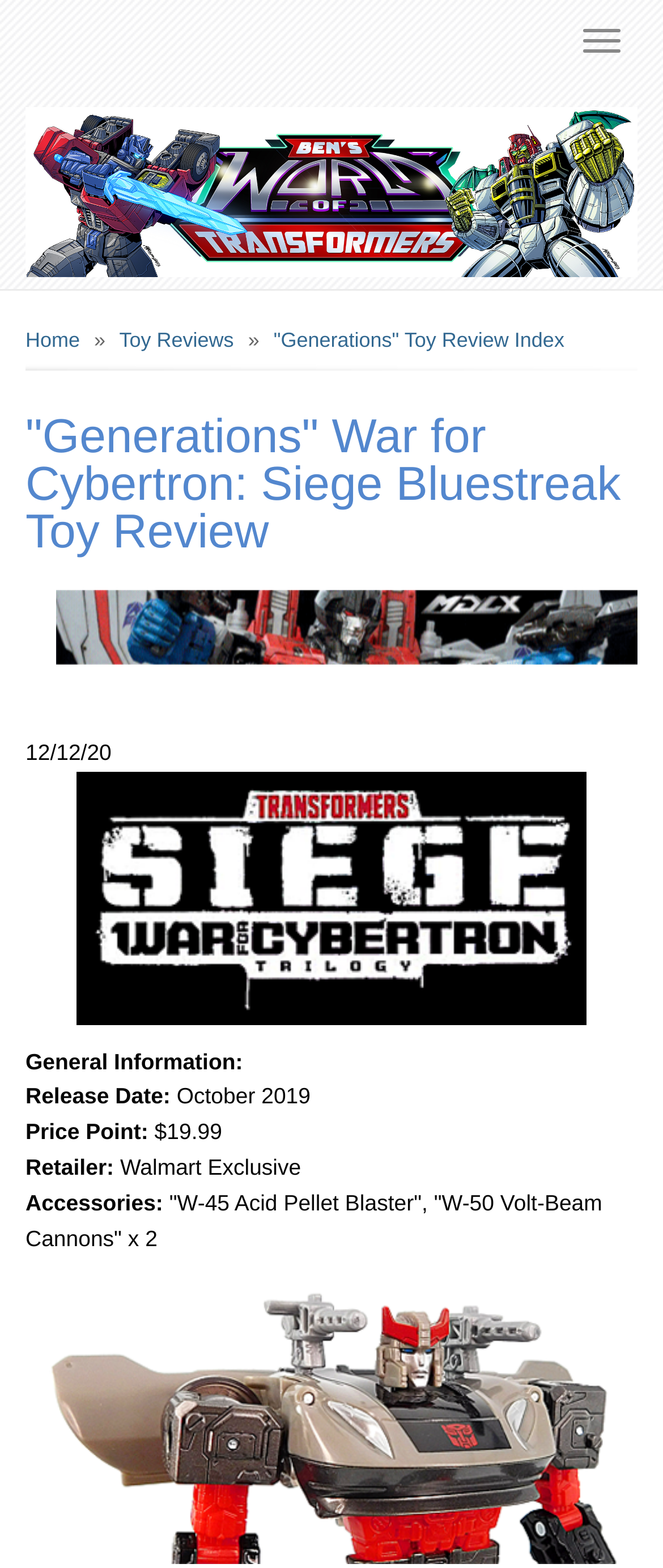Respond to the question below with a concise word or phrase:
What is the release date of the toy?

October 2019